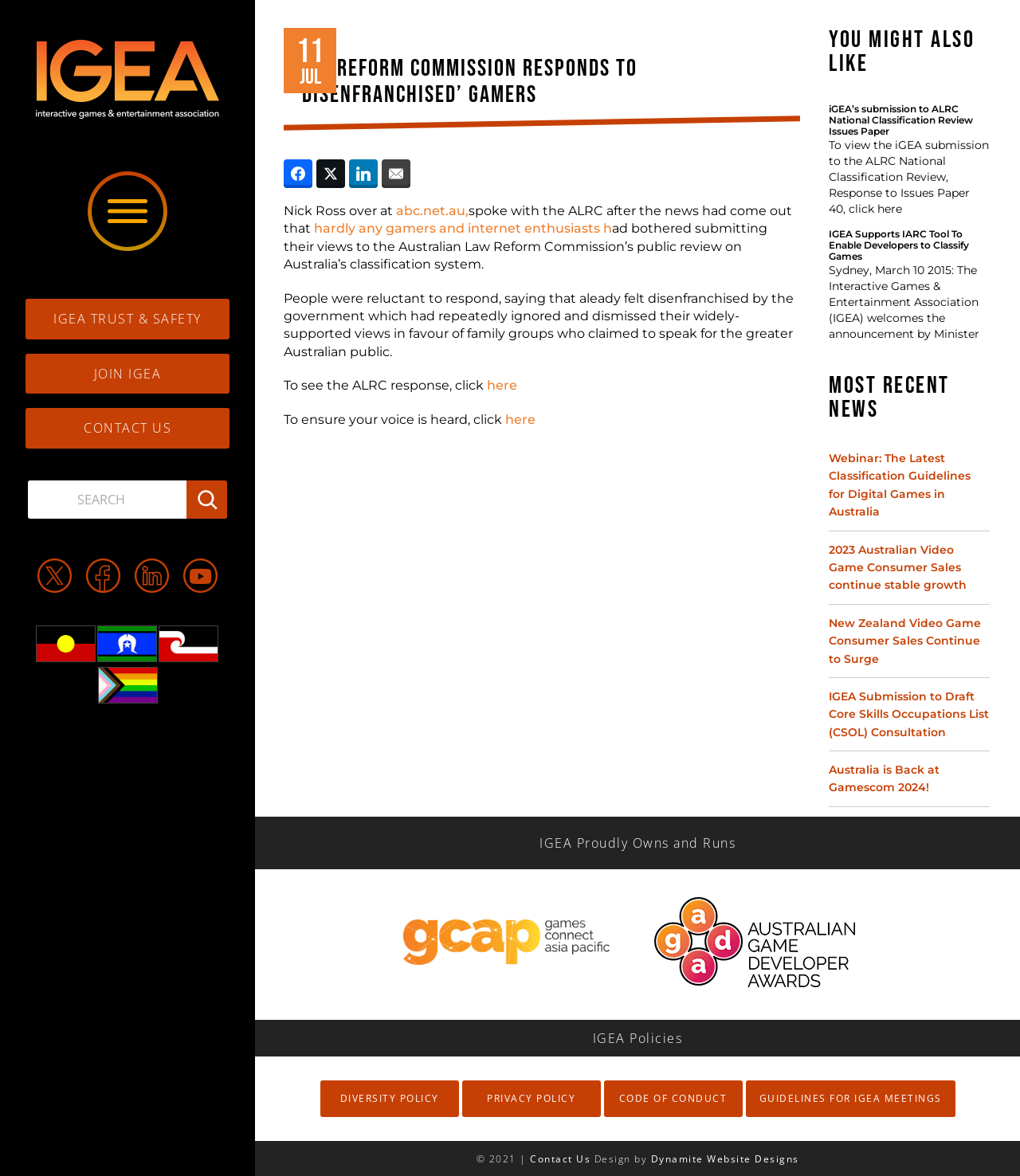Find and provide the bounding box coordinates for the UI element described here: "Diversity Policy". The coordinates should be given as four float numbers between 0 and 1: [left, top, right, bottom].

[0.314, 0.919, 0.45, 0.95]